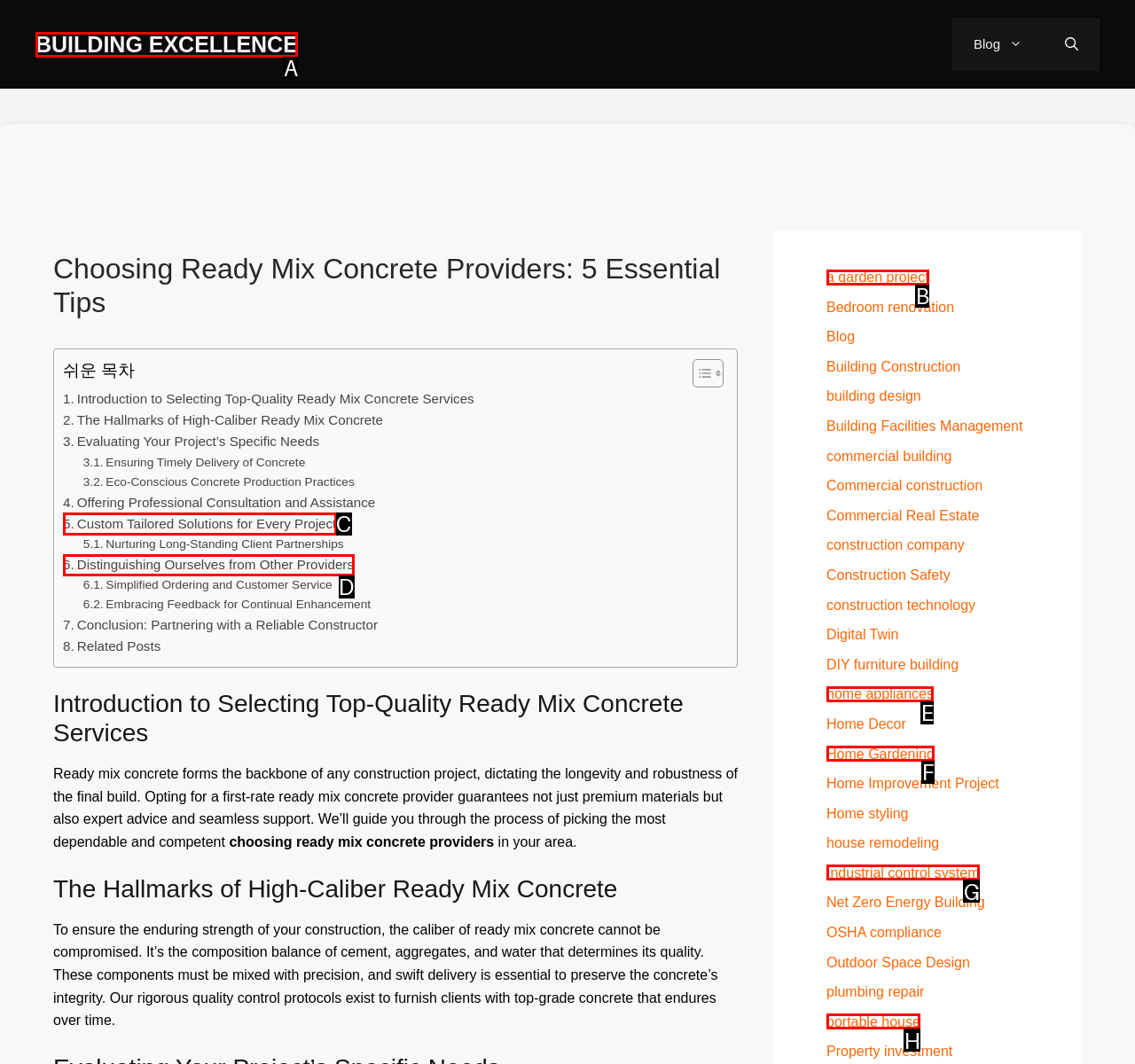From the options shown, which one fits the description: value="Submit"? Respond with the appropriate letter.

None